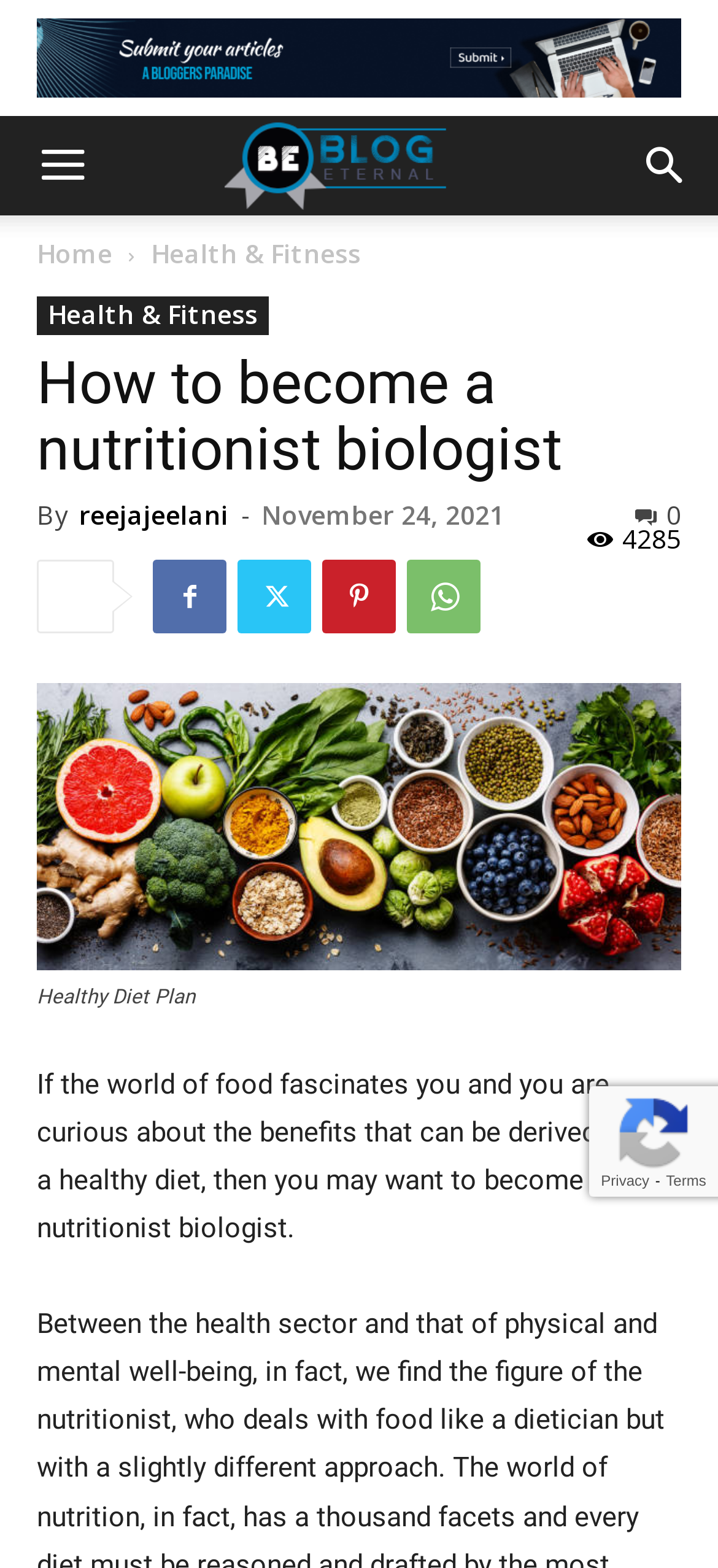Determine the bounding box coordinates for the region that must be clicked to execute the following instruction: "Click the 'Menu' button".

[0.005, 0.074, 0.169, 0.138]